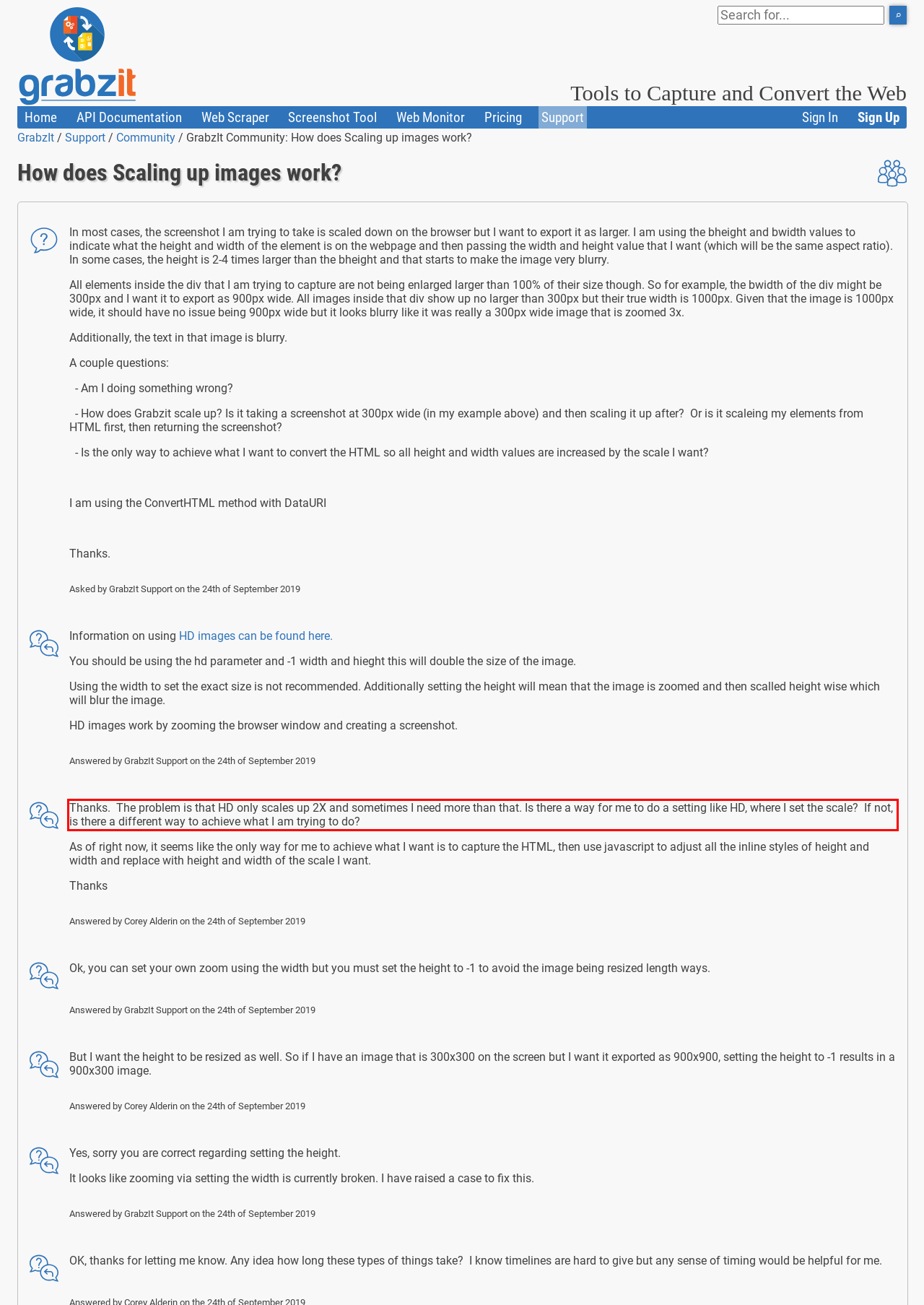With the provided screenshot of a webpage, locate the red bounding box and perform OCR to extract the text content inside it.

Thanks. The problem is that HD only scales up 2X and sometimes I need more than that. Is there a way for me to do a setting like HD, where I set the scale? If not, is there a different way to achieve what I am trying to do?